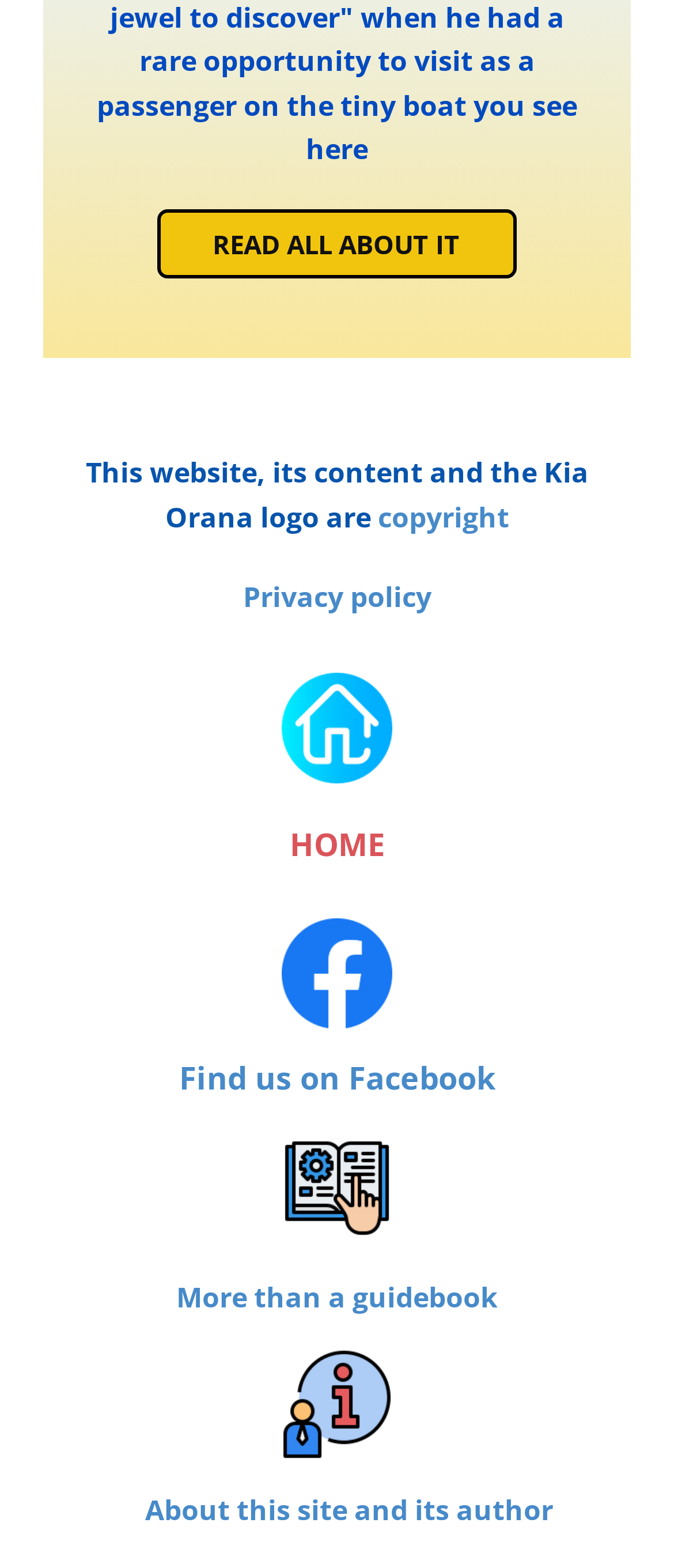How many links are there on the webpage?
Give a one-word or short-phrase answer derived from the screenshot.

6